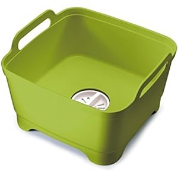Explain all the elements you observe in the image.

Introducing the Joseph Joseph Wash & Drain Washing Up Bowl in a vibrant lime green, designed for both style and functionality. This versatile bowl features a unique drainage system, allowing you to easily rinse and drain your dishes with minimal effort. The ergonomic handles provide a comfortable grip, making it easy to transport from sink to drying area. Ideal for everyday kitchen tasks, it combines practicality with a modern aesthetic that can brighten up any kitchen space. Perfect for those who appreciate a blend of innovation and design in their kitchenware.